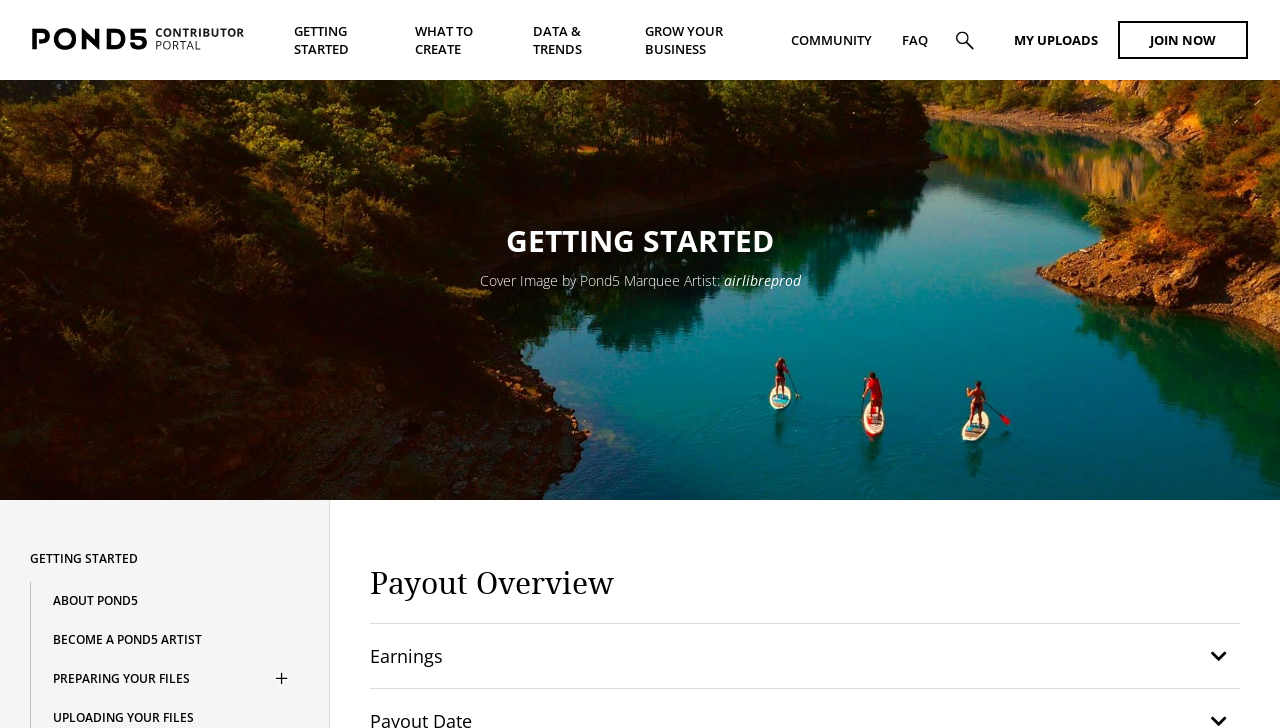Can you show the bounding box coordinates of the region to click on to complete the task described in the instruction: "join now"?

[0.873, 0.029, 0.975, 0.081]